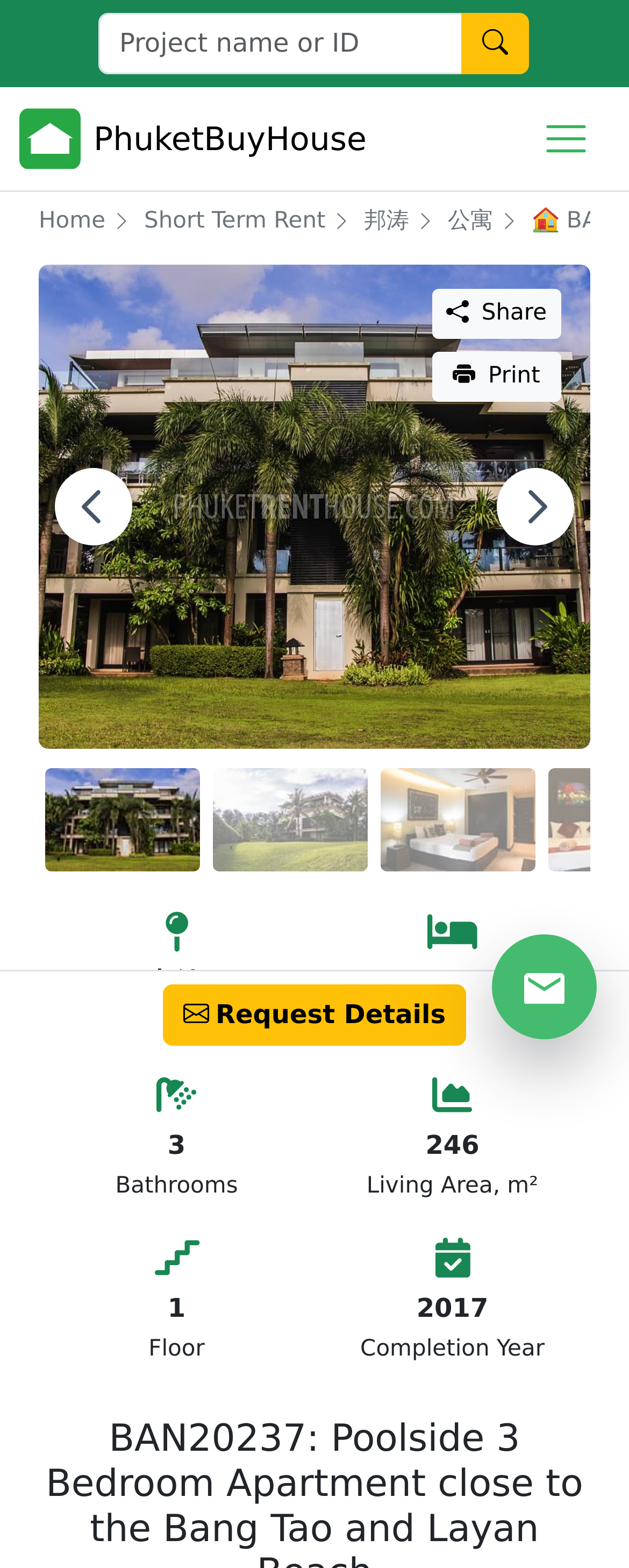Determine the bounding box coordinates of the clickable element necessary to fulfill the instruction: "Click PhuketBuyHouse logo". Provide the coordinates as four float numbers within the 0 to 1 range, i.e., [left, top, right, bottom].

[0.031, 0.069, 0.128, 0.108]